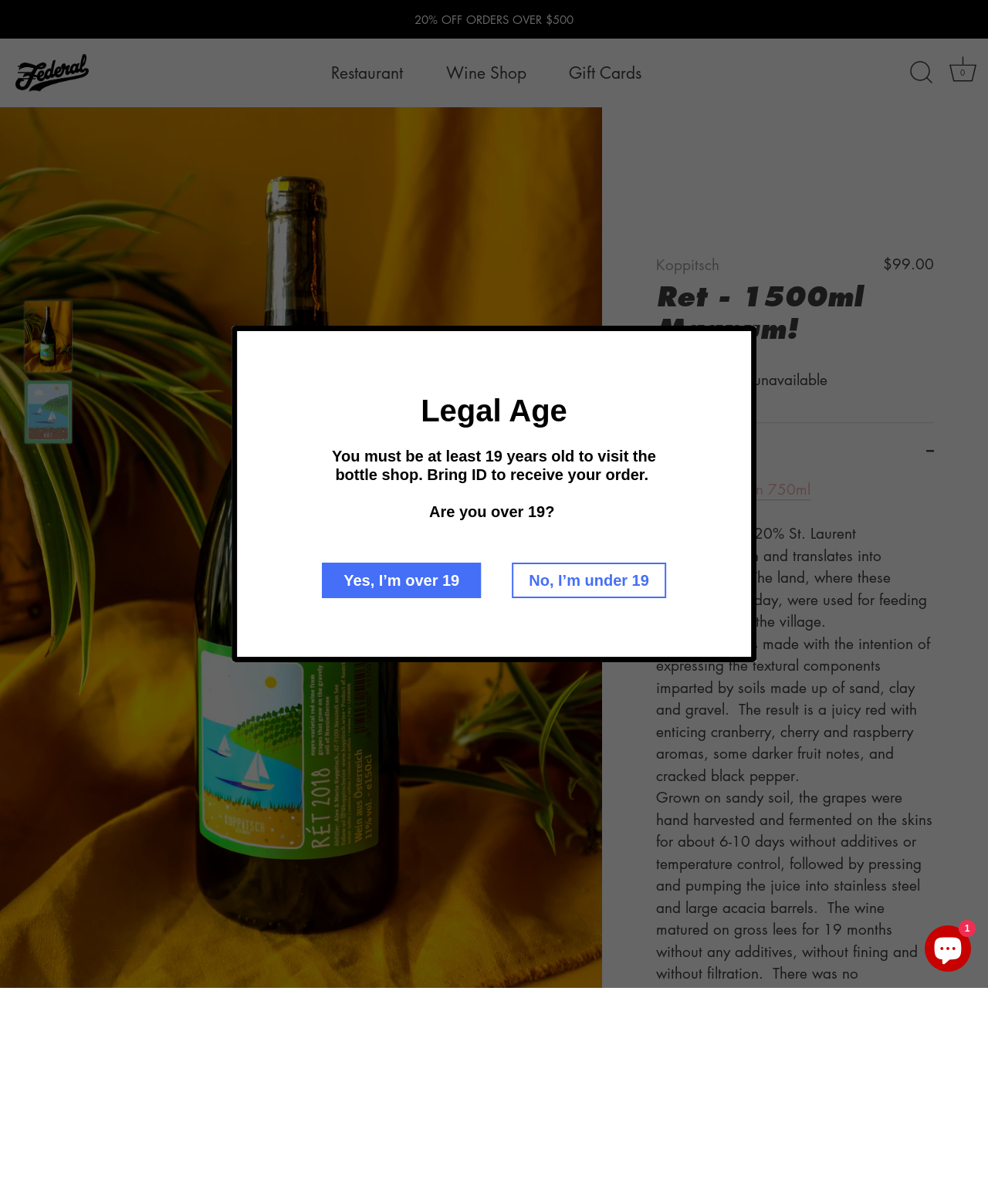Specify the bounding box coordinates of the region I need to click to perform the following instruction: "View the 'Cart'". The coordinates must be four float numbers in the range of 0 to 1, i.e., [left, top, right, bottom].

[0.957, 0.046, 0.991, 0.075]